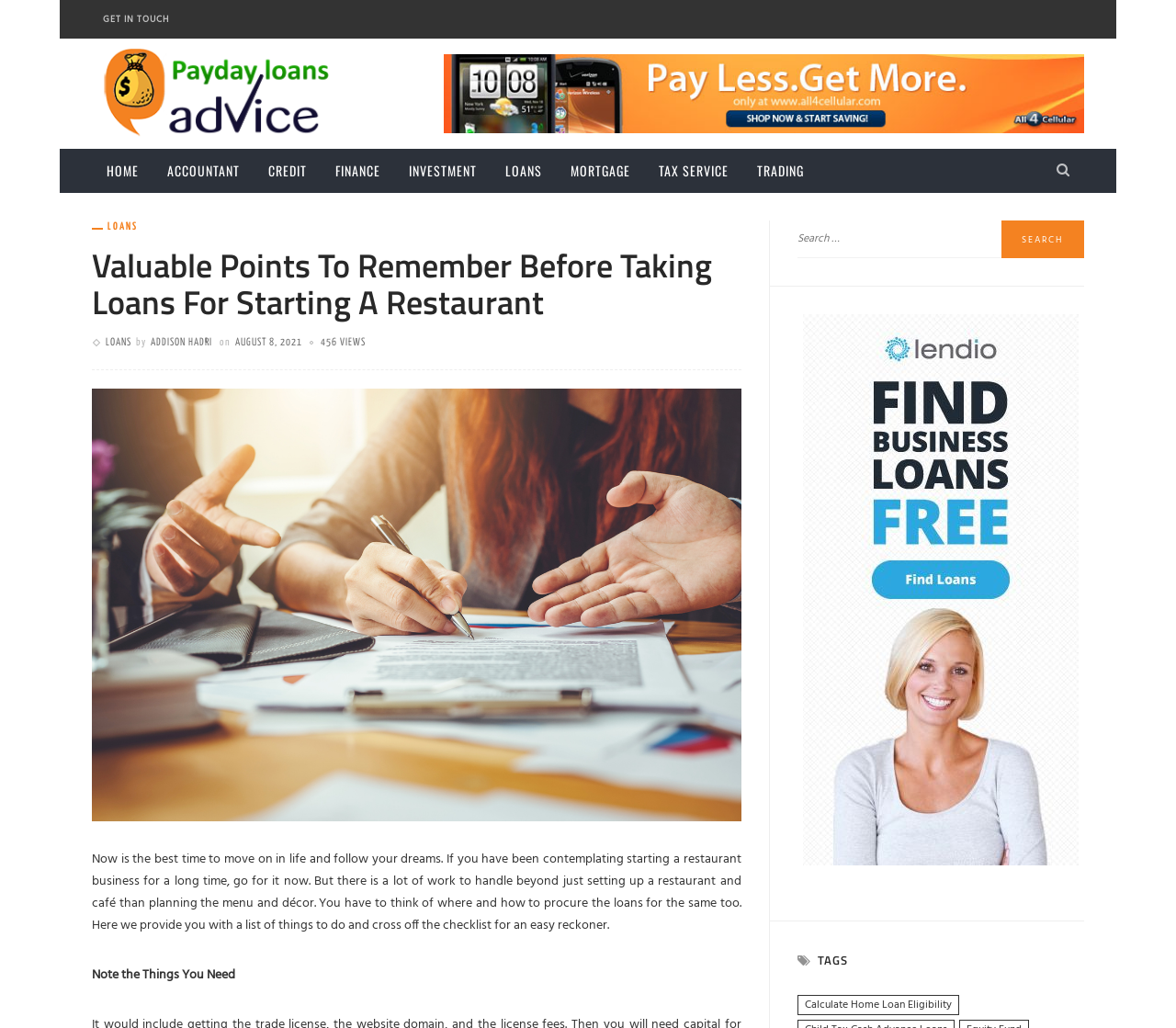Please specify the bounding box coordinates of the element that should be clicked to execute the given instruction: 'Click on GET IN TOUCH'. Ensure the coordinates are four float numbers between 0 and 1, expressed as [left, top, right, bottom].

[0.078, 0.0, 0.153, 0.038]